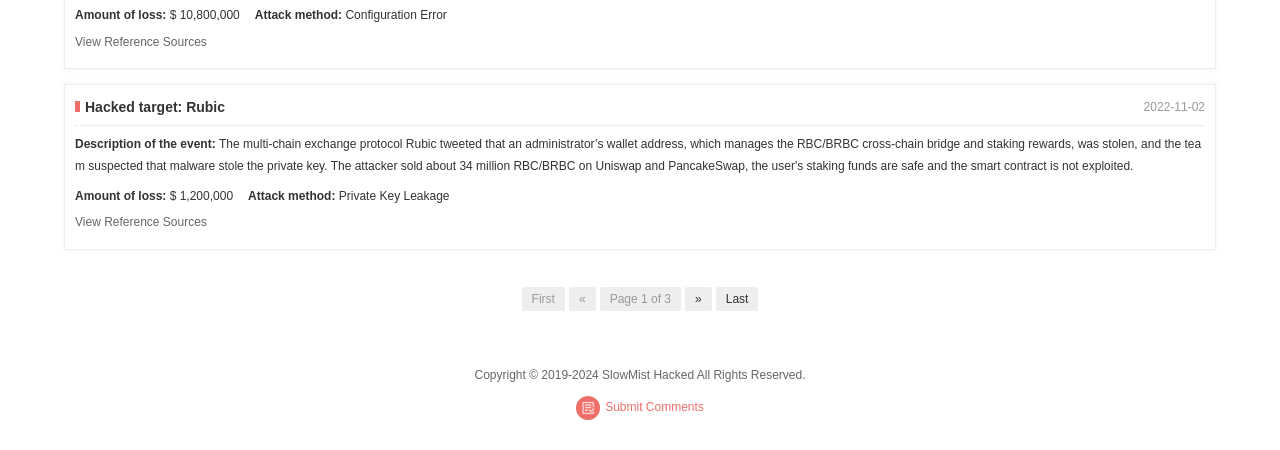Please identify the bounding box coordinates of the area I need to click to accomplish the following instruction: "Go to last page".

[0.559, 0.637, 0.592, 0.69]